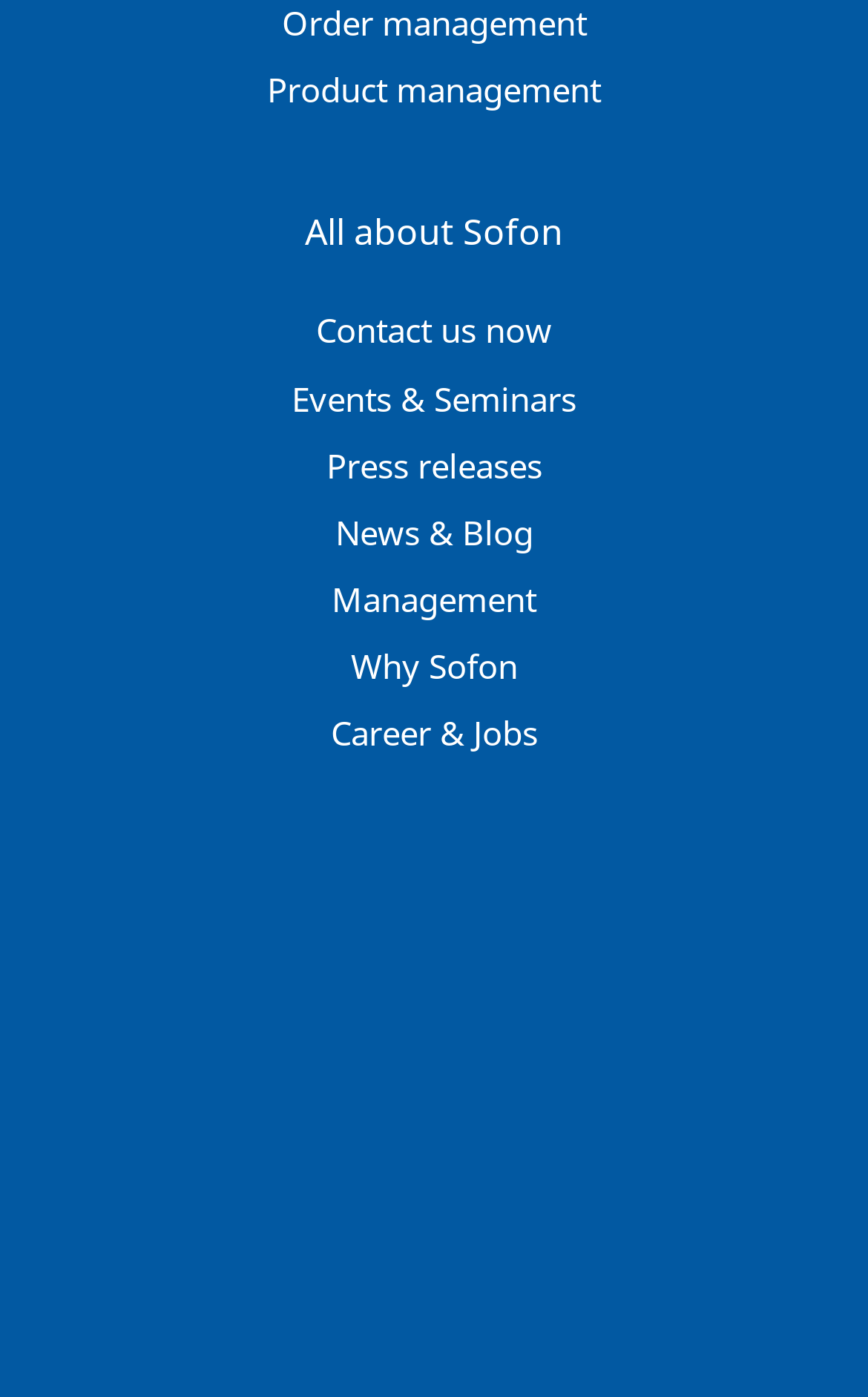What is the last link on the webpage? Examine the screenshot and reply using just one word or a brief phrase.

Terms of Use